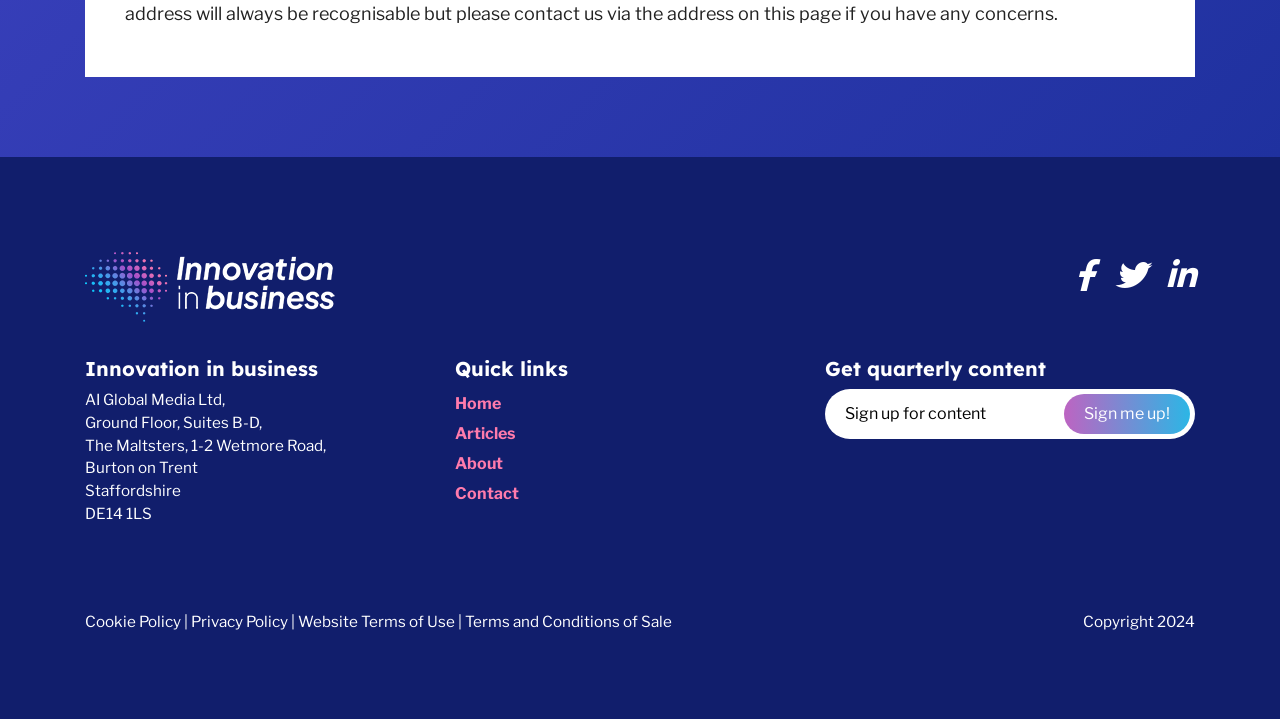What is the purpose of the 'Sign up for content' link?
Please provide a comprehensive answer based on the details in the screenshot.

The 'Sign up for content' link is located under the 'Get quarterly content' heading, which suggests that clicking on this link will allow users to receive content on a quarterly basis. The link is accompanied by the text 'Sign me up!', which further reinforces this purpose.